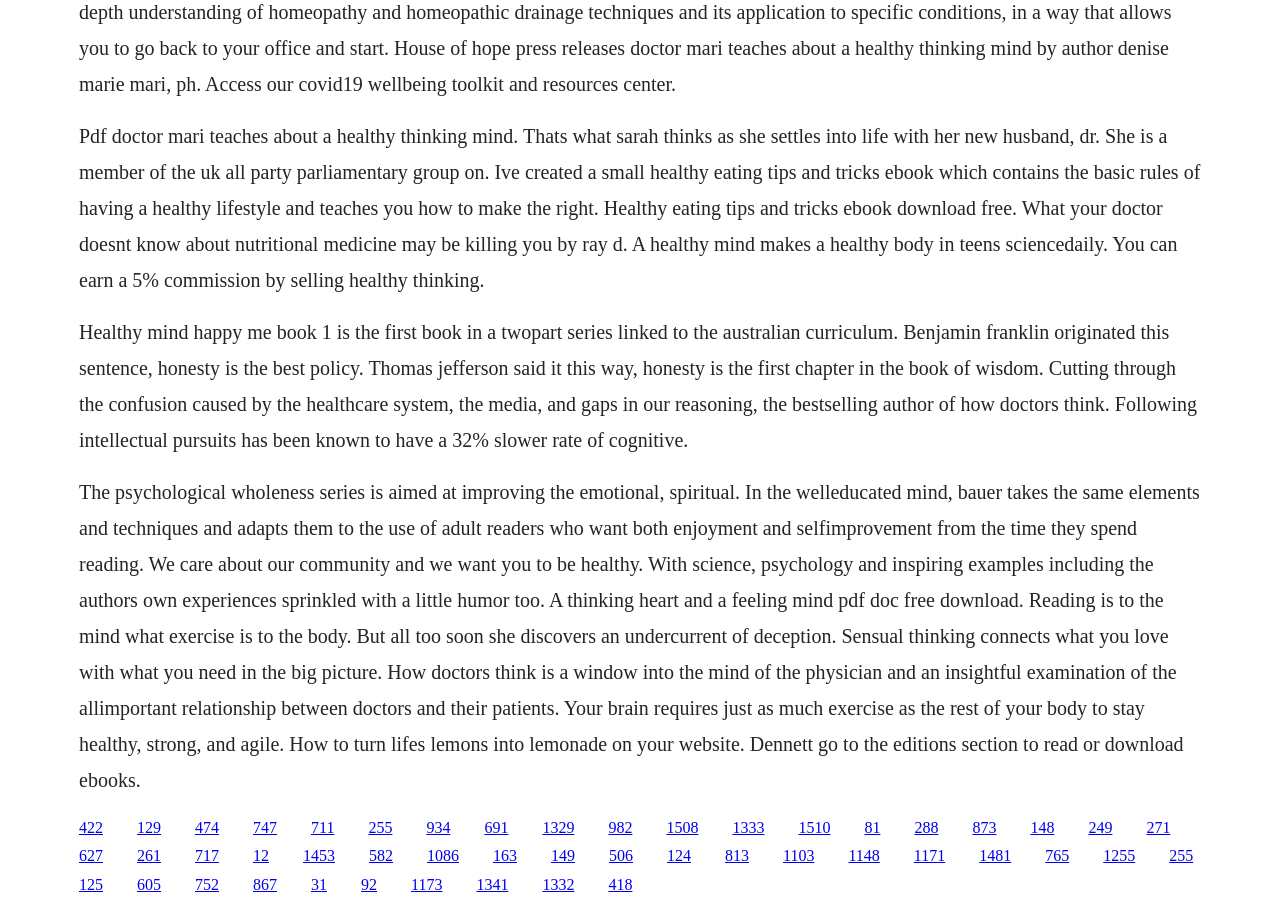Locate the bounding box coordinates of the element's region that should be clicked to carry out the following instruction: "Explore the 'Psychological wholeness series'". The coordinates need to be four float numbers between 0 and 1, i.e., [left, top, right, bottom].

[0.062, 0.529, 0.937, 0.871]